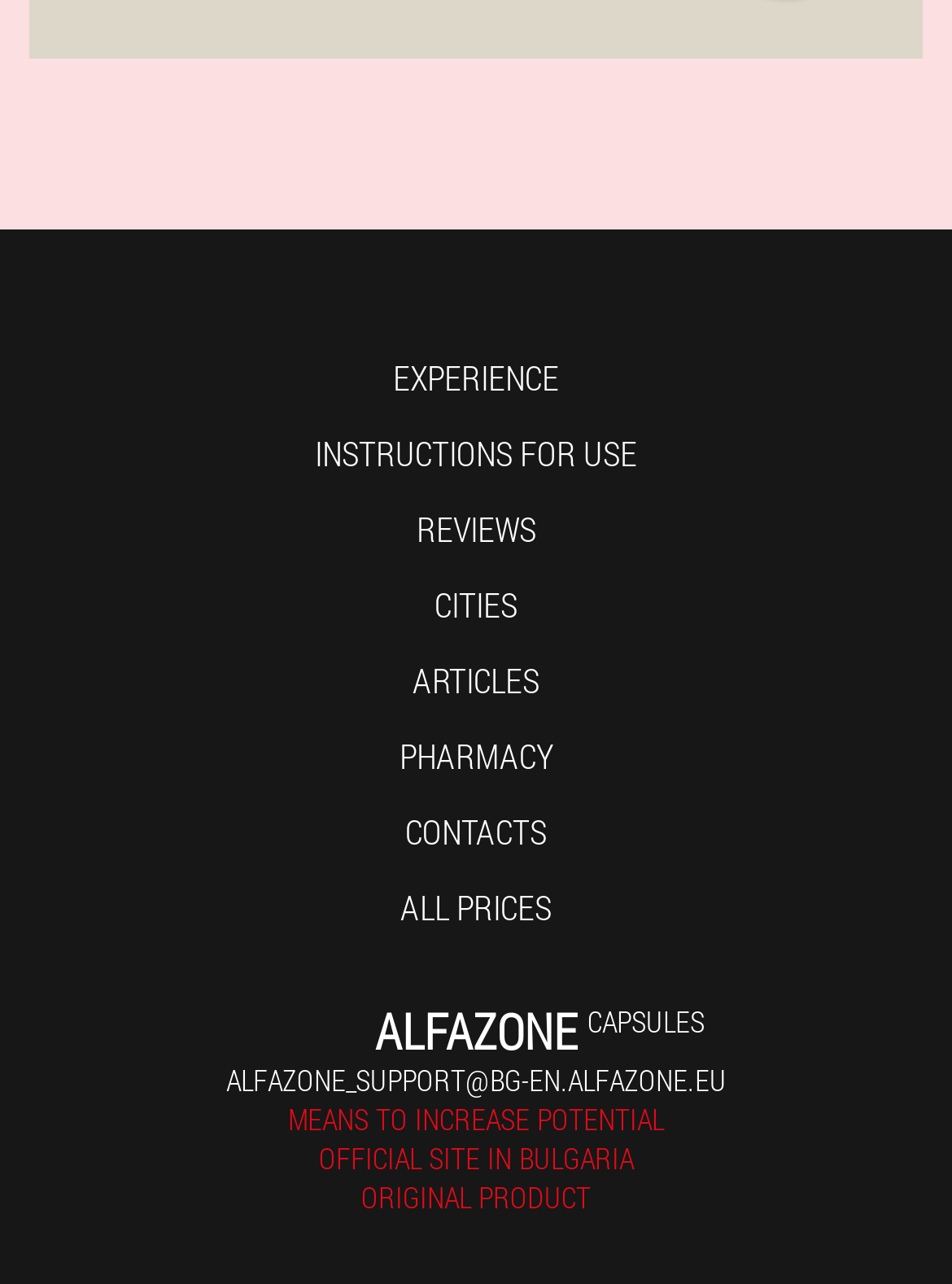Determine the coordinates of the bounding box for the clickable area needed to execute this instruction: "view REVIEWS".

[0.437, 0.393, 0.563, 0.429]